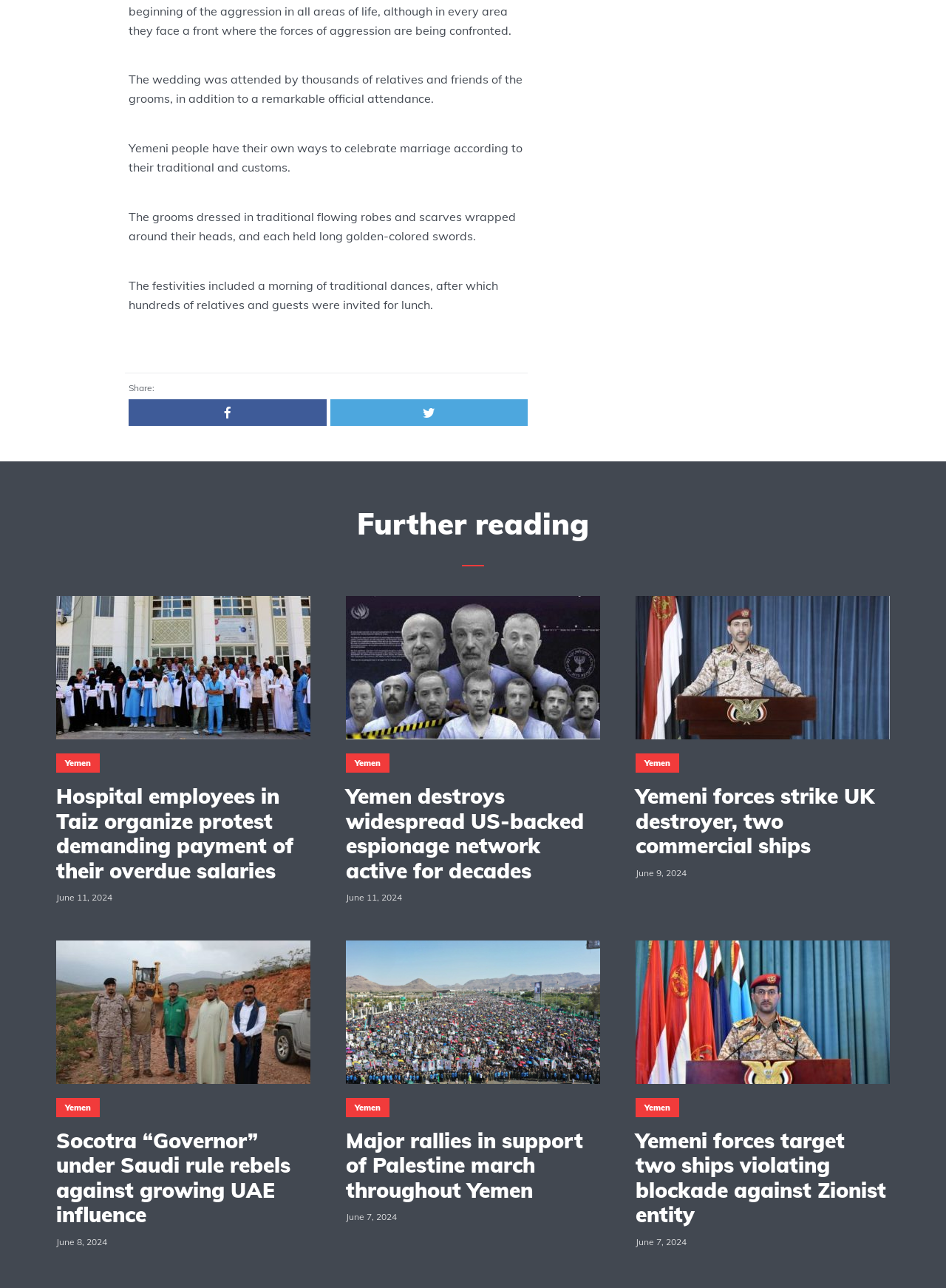Provide the bounding box coordinates of the HTML element described as: "Leslie McIntyre with John Hattin". The bounding box coordinates should be four float numbers between 0 and 1, i.e., [left, top, right, bottom].

None